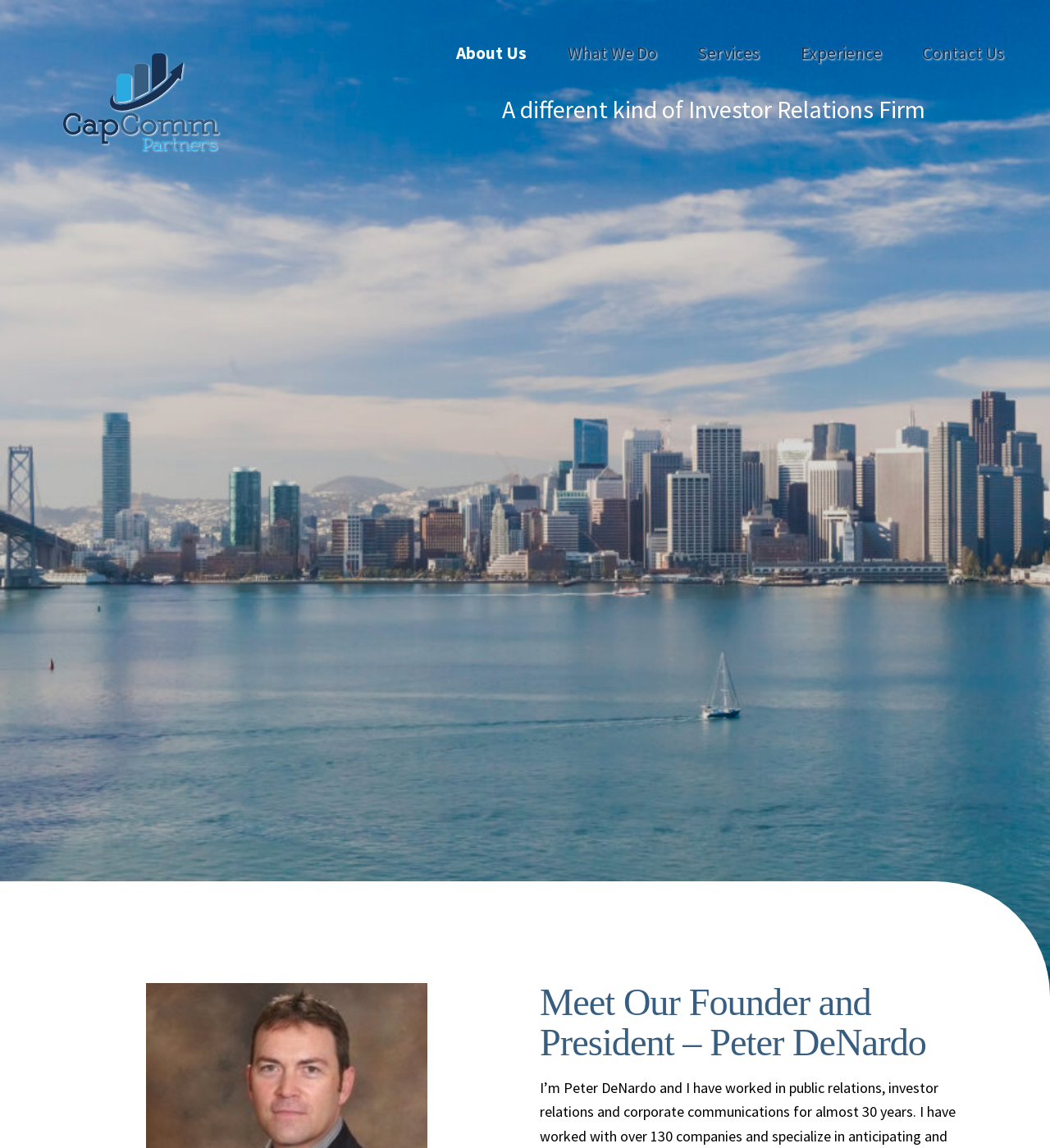Provide a one-word or short-phrase response to the question:
What is the tagline of the company?

Your Partner to Support Increased Market Visibility